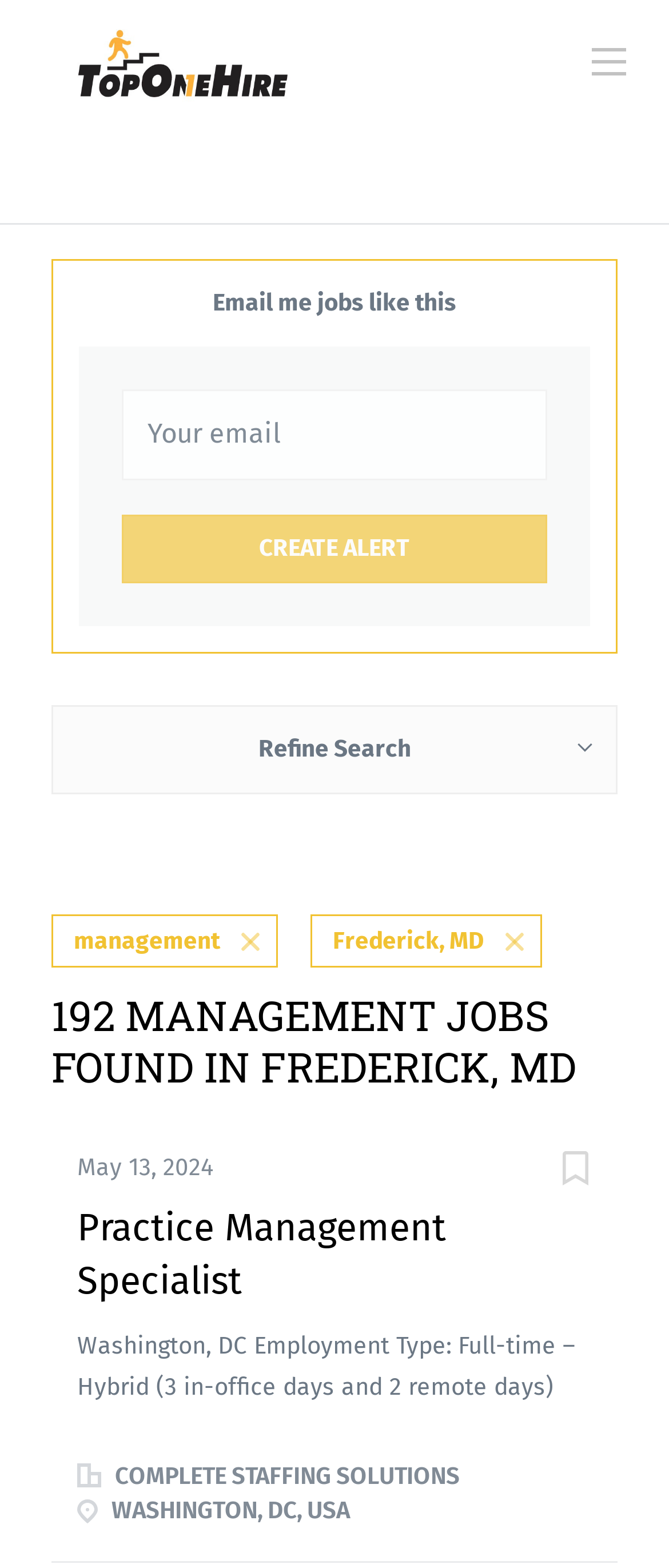Identify the bounding box of the HTML element described here: "Email me jobs like this". Provide the coordinates as four float numbers between 0 and 1: [left, top, right, bottom].

[0.077, 0.165, 0.923, 0.221]